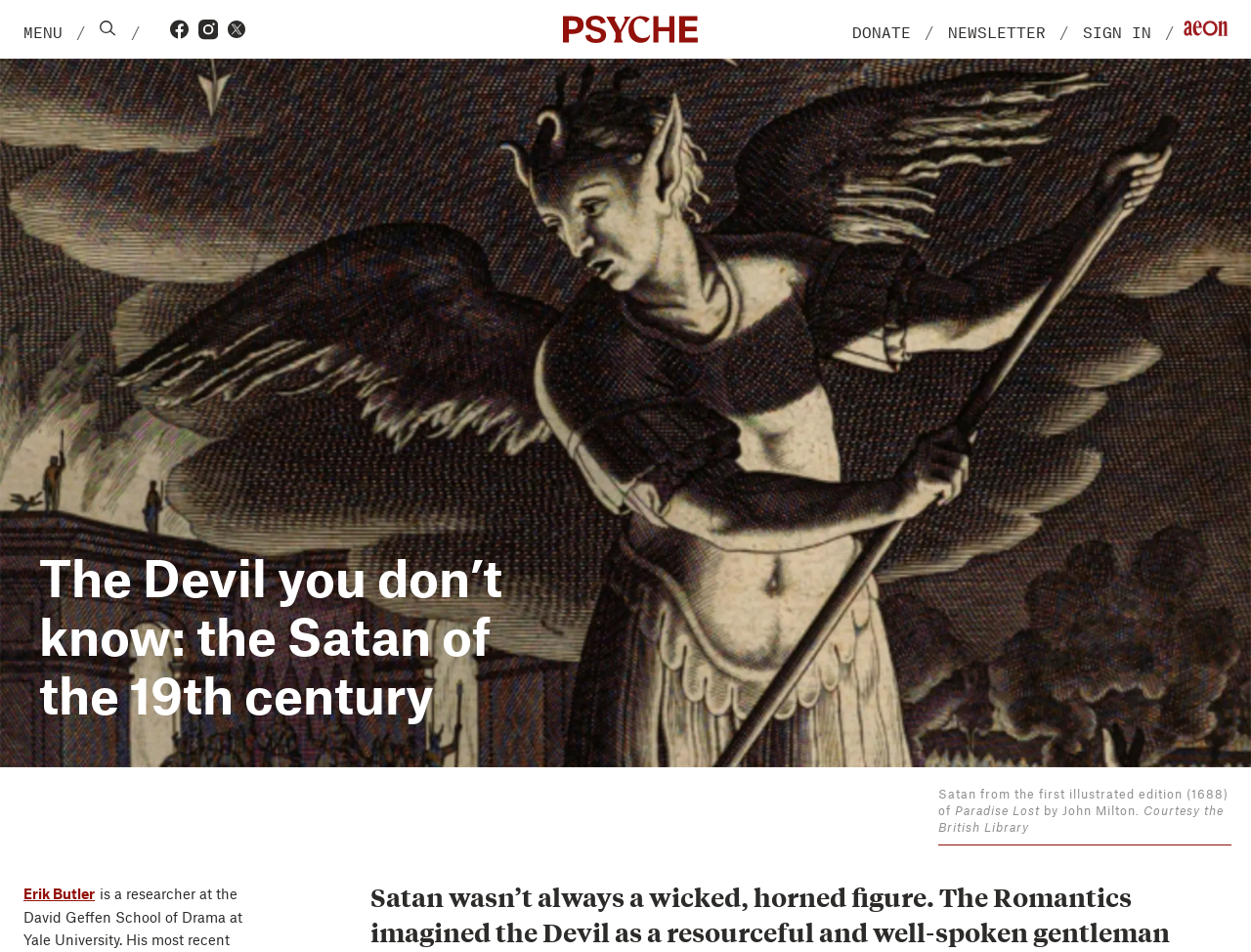What is the principal heading displayed on the webpage?

The Devil you don’t know: the Satan of the 19th century